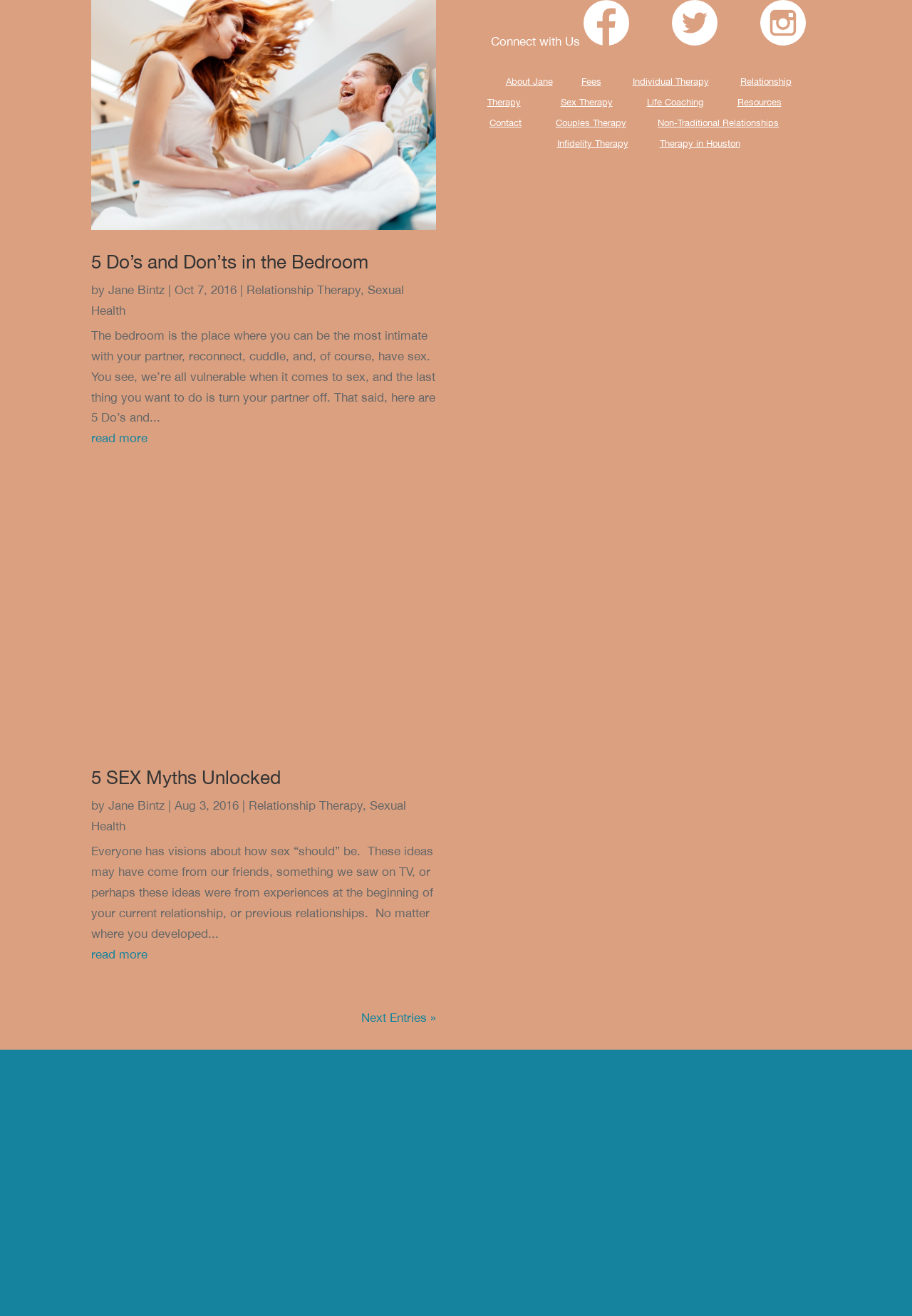Identify the bounding box of the UI component described as: "Next Entries »".

[0.396, 0.768, 0.478, 0.778]